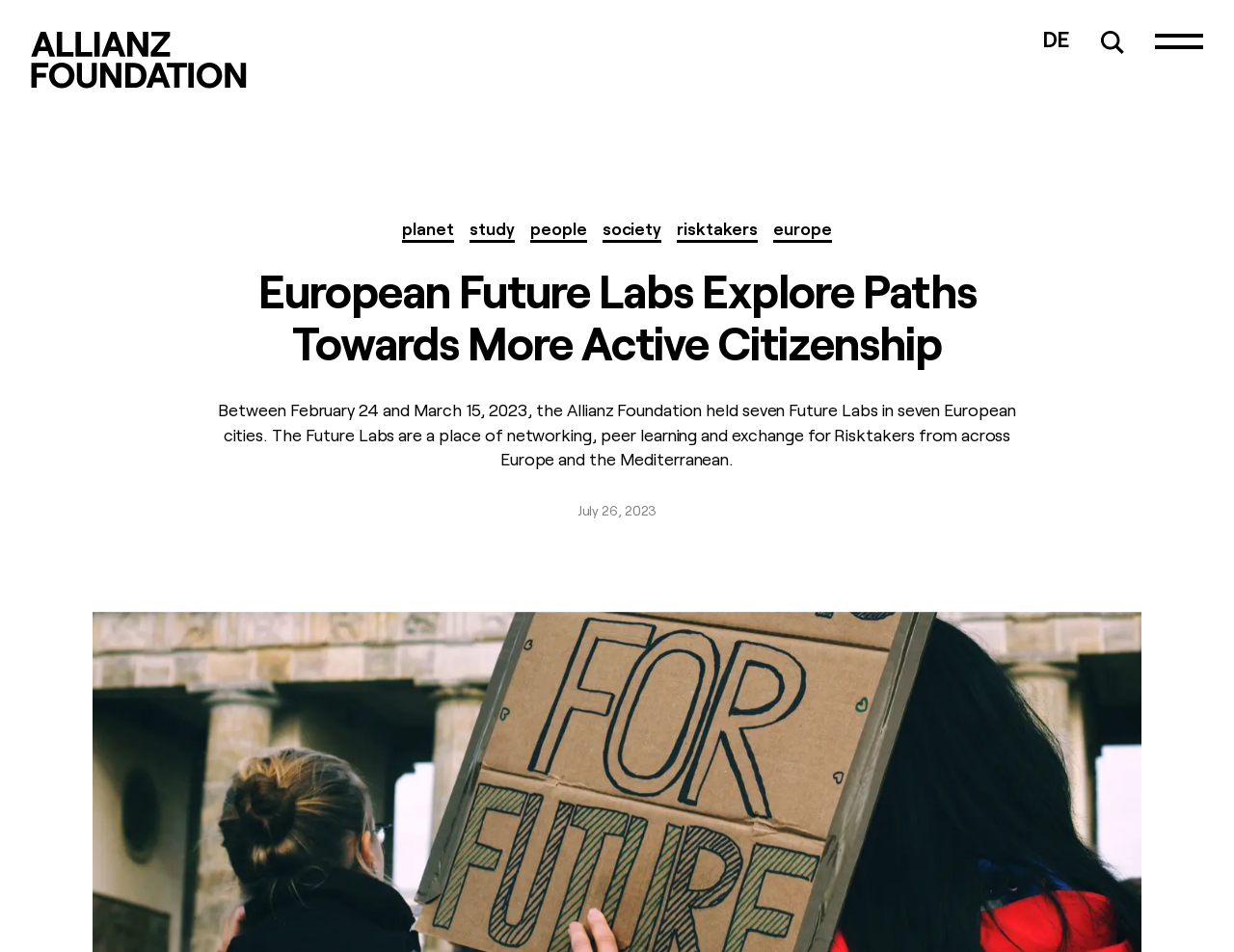Articulate a complete and detailed caption of the webpage elements.

The webpage is about the European Future Labs, an initiative by the Allianz Foundation. At the top left corner, there is a link to the "Home" page, accompanied by a small image. On the top right corner, there are two links: "DE" and "Search", with a small image next to the "Search" link. 

Below the top navigation bar, there are six links in a row, labeled "planet", "study", "people", "society", "risktakers", and "europe". These links are positioned horizontally, taking up about half of the page's width.

The main content of the page starts with a heading that reads "European Future Labs Explore Paths Towards More Active Citizenship". Below the heading, there is a paragraph of text that summarizes the event, stating that the Allianz Foundation held seven Future Labs in seven European cities between February 24 and March 15, 2023. The text also describes the purpose of the Future Labs as a place for networking, peer learning, and exchange for Risktakers from across Europe and the Mediterranean.

Further down, there is a date "July 26, 2023" displayed prominently.